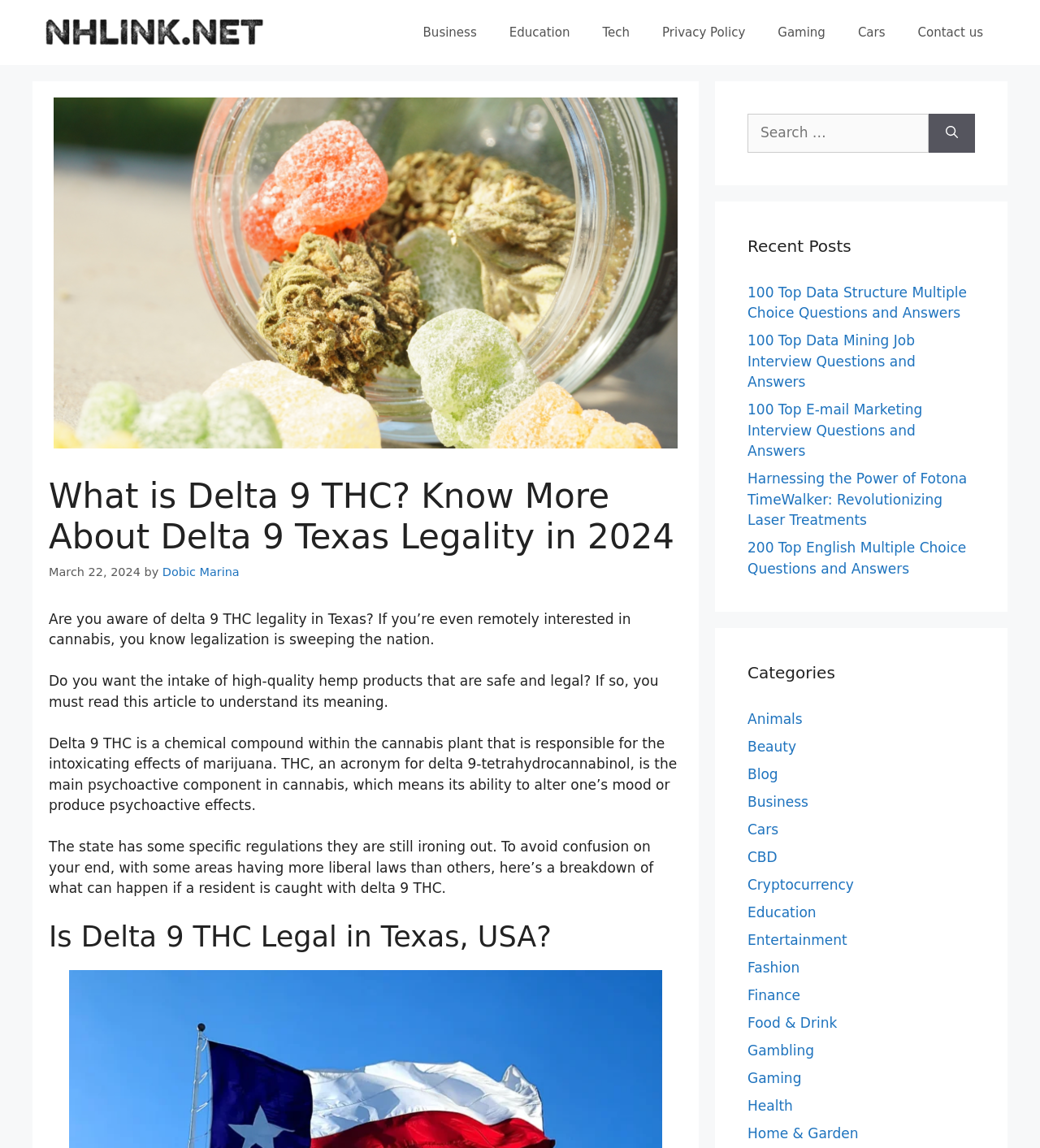Locate the bounding box coordinates of the area you need to click to fulfill this instruction: 'Explore the Education category'. The coordinates must be in the form of four float numbers ranging from 0 to 1: [left, top, right, bottom].

[0.719, 0.788, 0.785, 0.802]